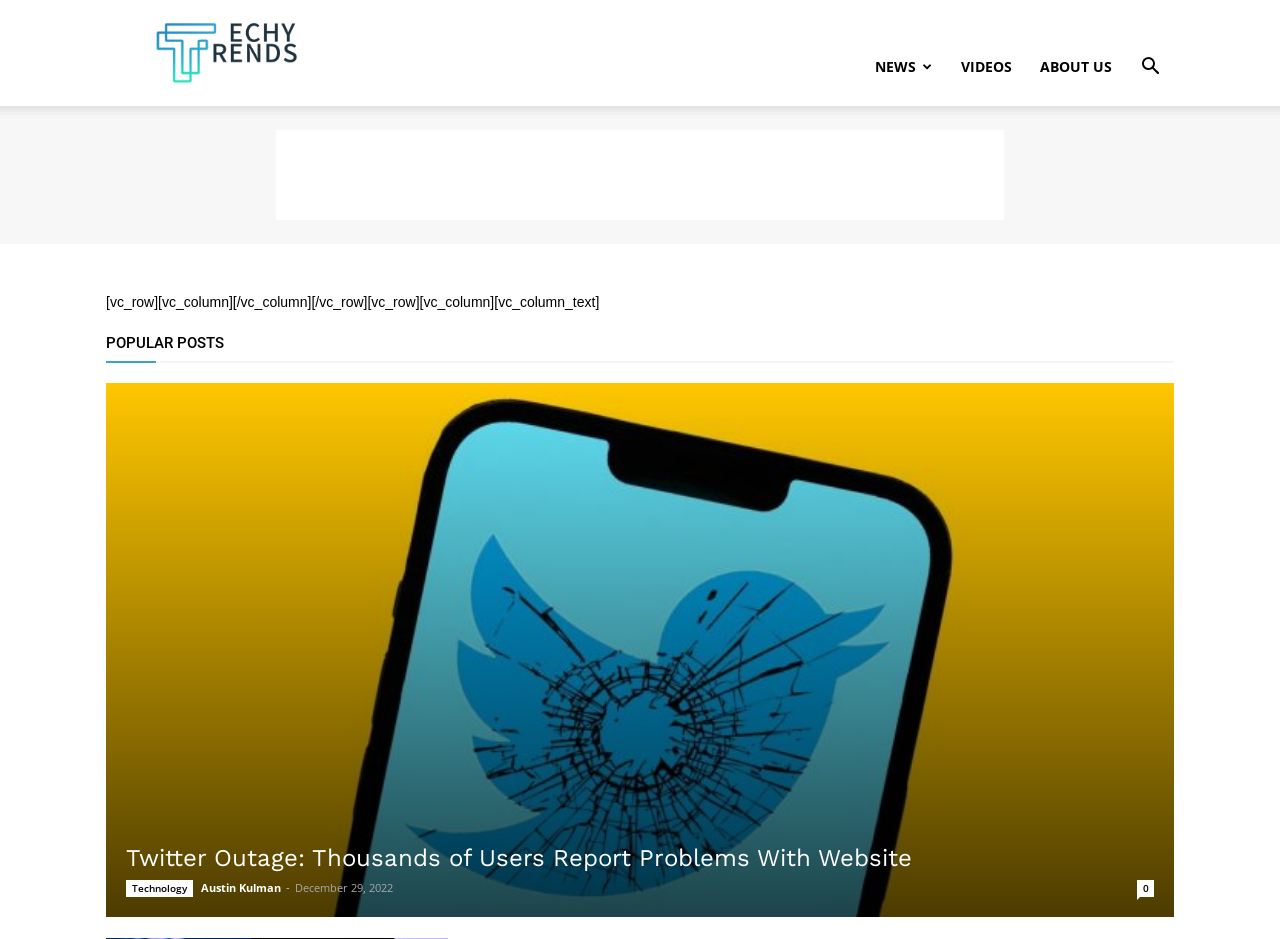Please identify the bounding box coordinates of the area I need to click to accomplish the following instruction: "Click on the 'ABOUT US' link".

[0.802, 0.03, 0.88, 0.113]